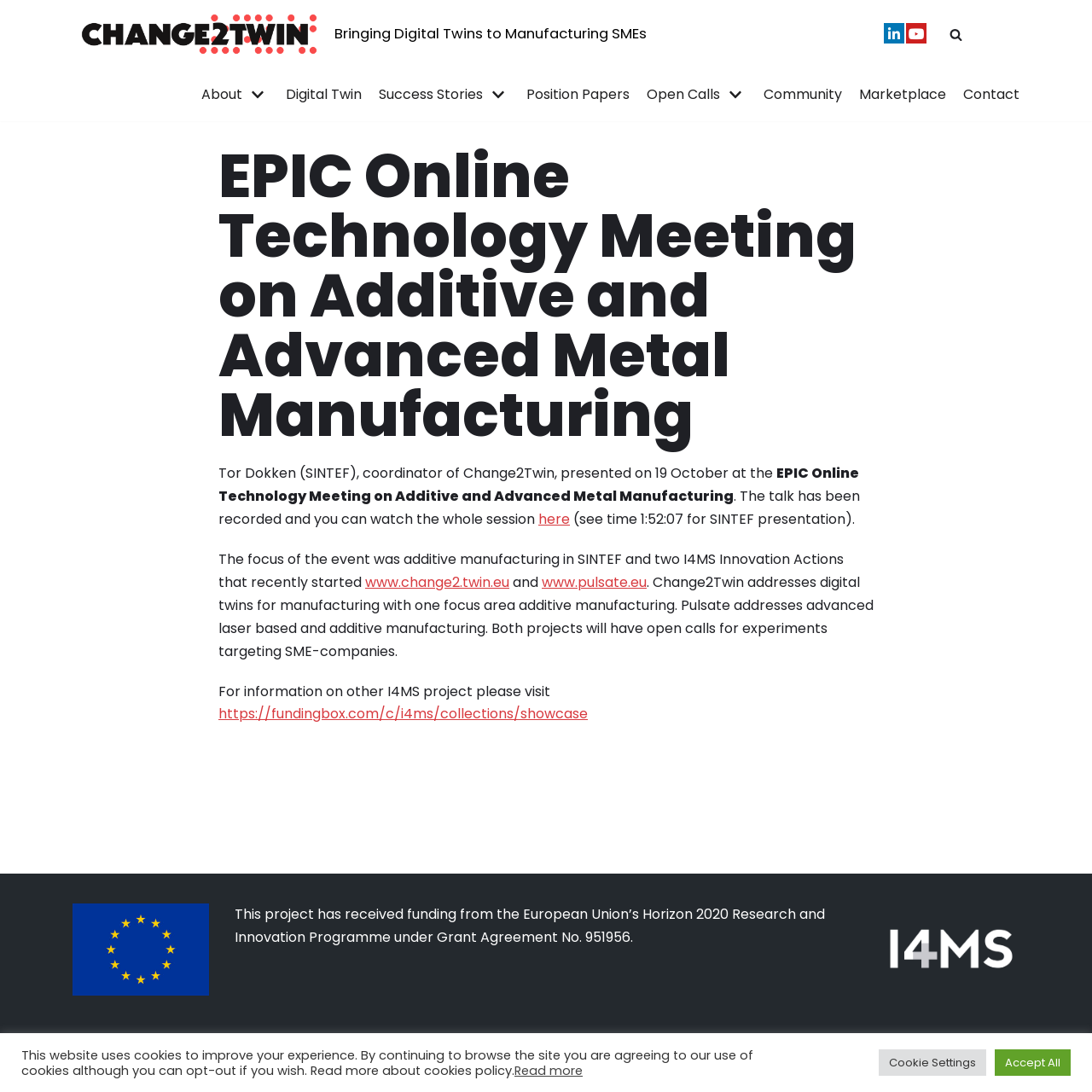Could you determine the bounding box coordinates of the clickable element to complete the instruction: "Visit the Change2Twin Project website"? Provide the coordinates as four float numbers between 0 and 1, i.e., [left, top, right, bottom].

[0.066, 0.009, 0.592, 0.053]